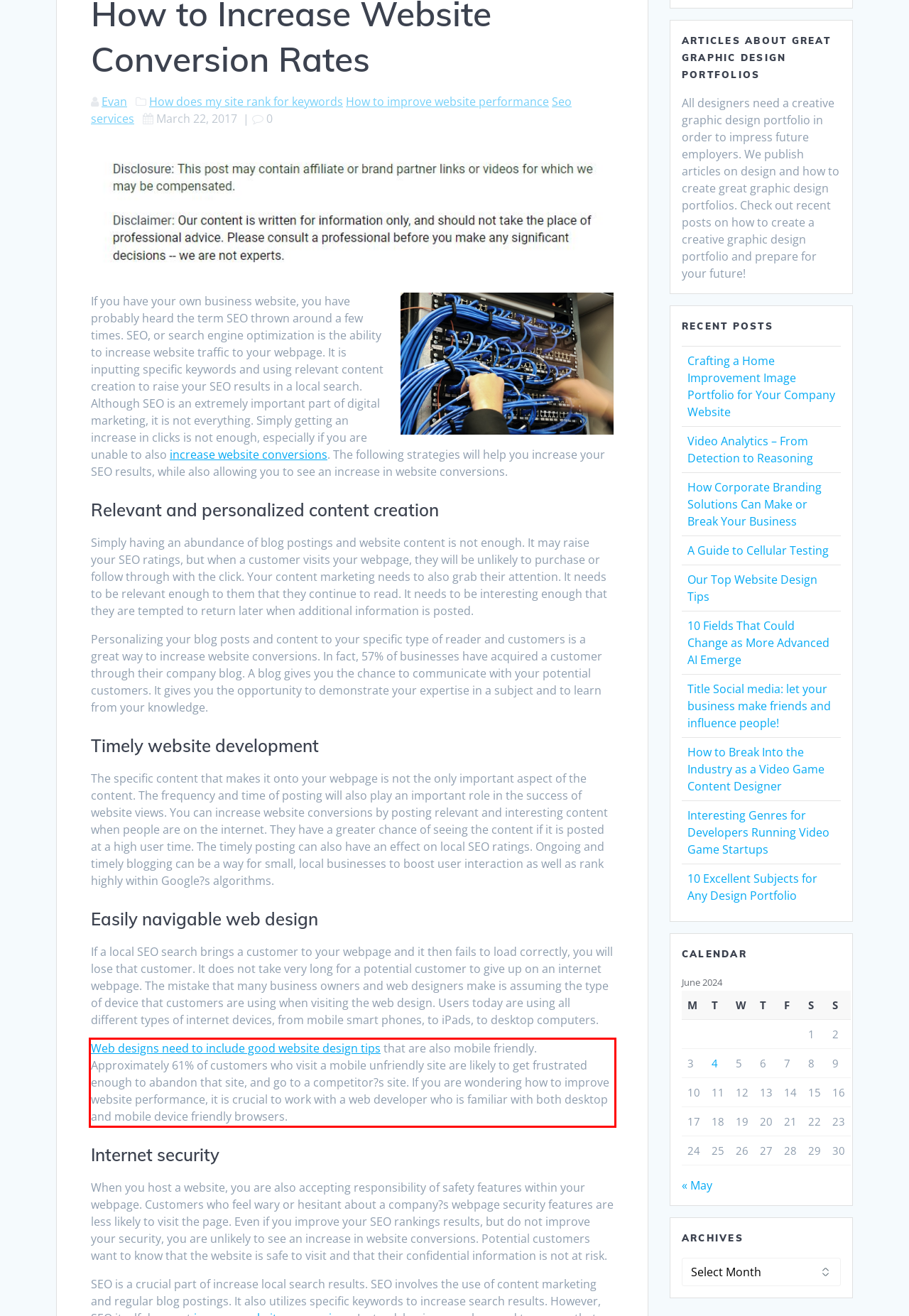View the screenshot of the webpage and identify the UI element surrounded by a red bounding box. Extract the text contained within this red bounding box.

Web designs need to include good website design tips that are also mobile friendly. Approximately 61% of customers who visit a mobile unfriendly site are likely to get frustrated enough to abandon that site, and go to a competitor?s site. If you are wondering how to improve website performance, it is crucial to work with a web developer who is familiar with both desktop and mobile device friendly browsers.